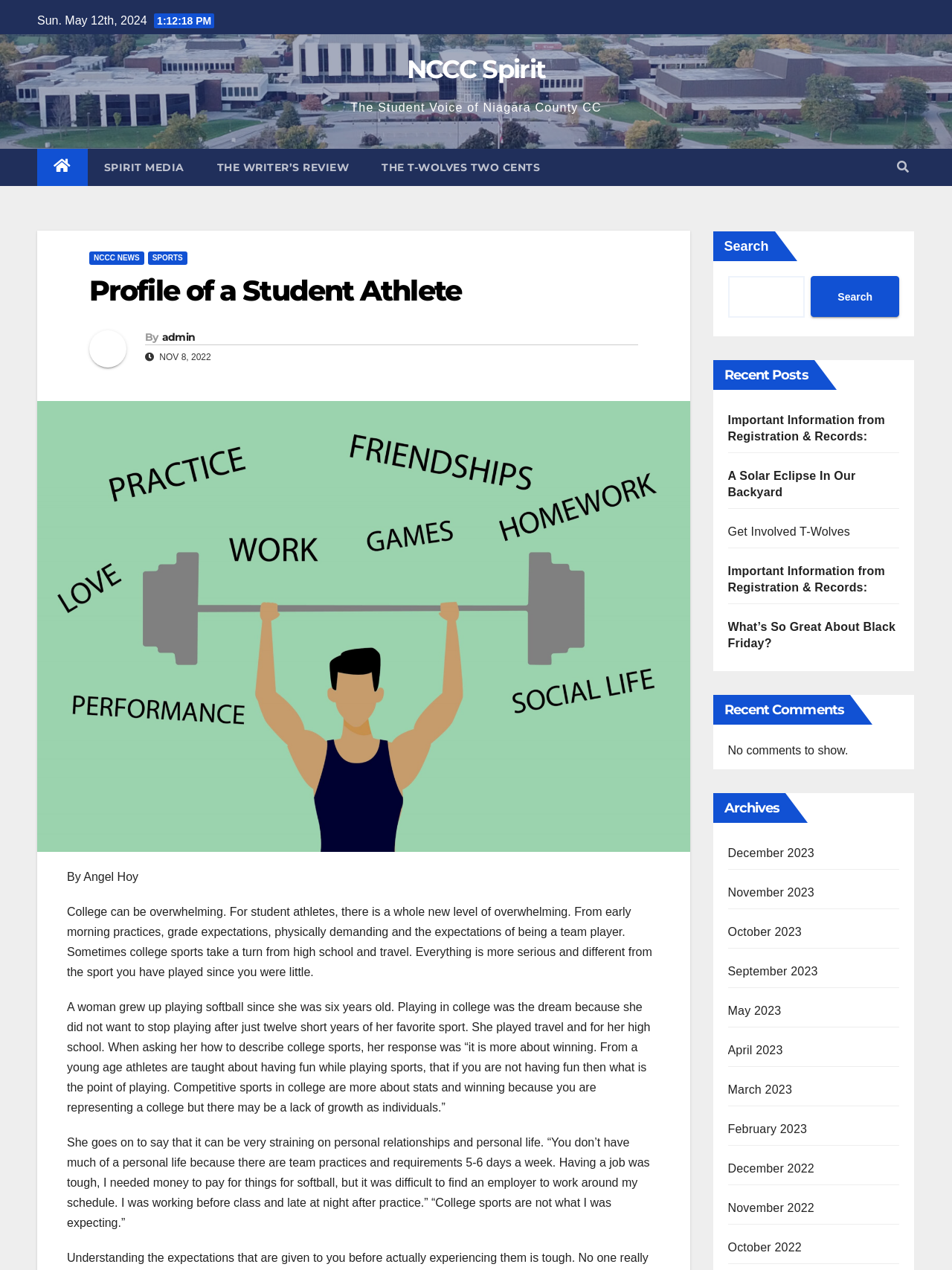Summarize the webpage comprehensively, mentioning all visible components.

The webpage is about the profile of a student athlete, specifically a woman who played softball in college. At the top of the page, there is a heading "NCCC Spirit" with a link to the same title. Below this, there is a static text "The Student Voice of Niagara County CC". 

On the top right corner, there is a button with a search icon, and a search box with a "Search" button next to it. 

To the left of the search box, there are several links, including "SPIRIT MEDIA", "THE WRITER'S REVIEW", and "THE T-WOLVES TWO CENTS". Below these links, there is a heading "Profile of a Student Athlete" with a permalink to the same title. 

Underneath, there is an article about a woman's experience playing softball in college. The article is divided into several paragraphs, describing the challenges of being a student athlete, including the pressure to win, the lack of personal life, and the difficulty of balancing school and sports. 

On the right side of the page, there are several sections, including "Recent Posts", "Recent Comments", and "Archives". The "Recent Posts" section lists several article titles, including "Important Information from Registration & Records:", "A Solar Eclipse In Our Backyard", and "What’s So Great About Black Friday?". The "Recent Comments" section shows a message "No comments to show." The "Archives" section lists several months, from December 2023 to October 2022, with links to each month.